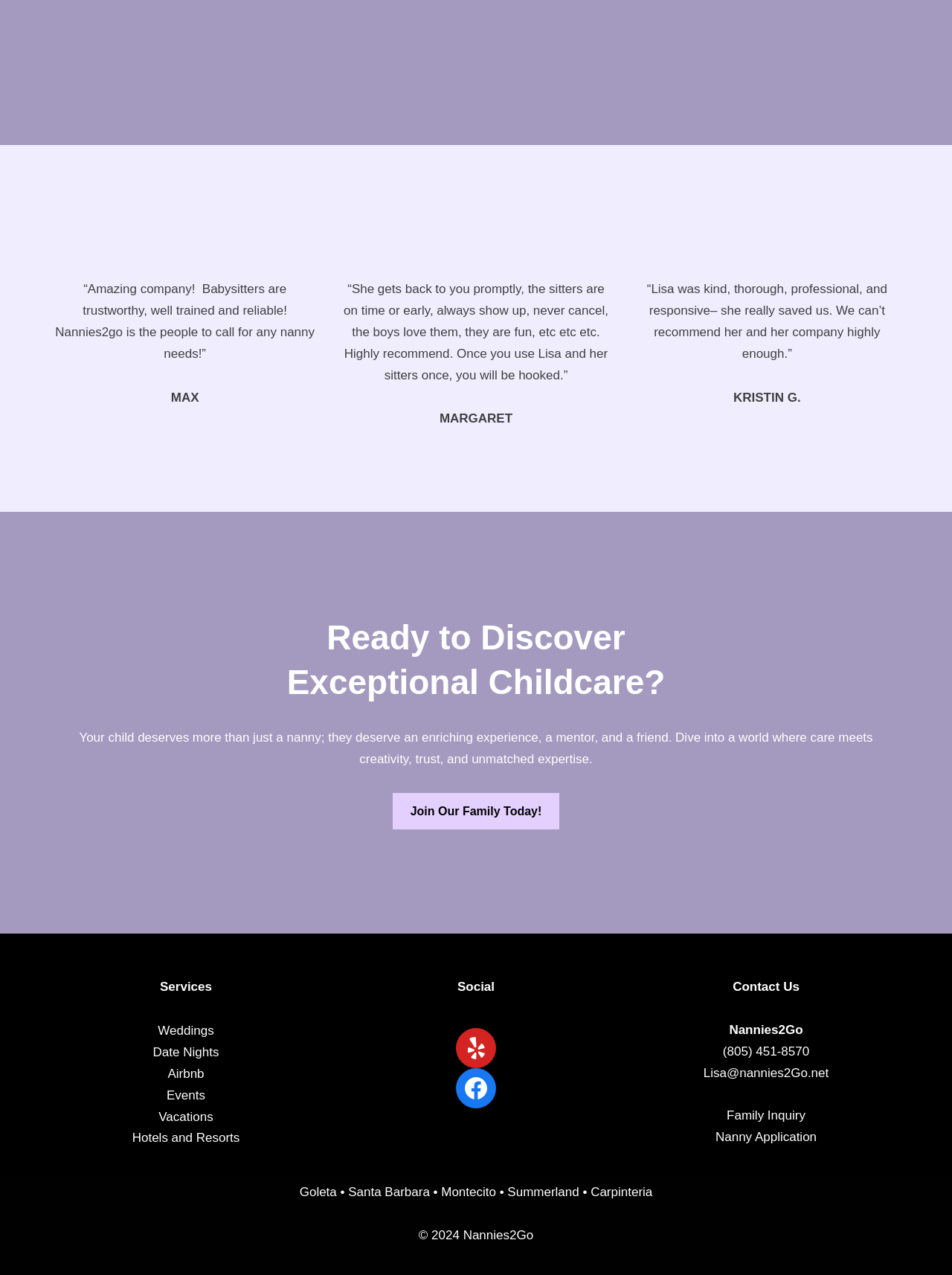What is the copyright year?
Please respond to the question with as much detail as possible.

The copyright year is mentioned at the bottom of the webpage, where it says '© 2024 Nannies2Go', indicating that the content of the webpage is copyrighted by Nannies2Go in the year 2024.